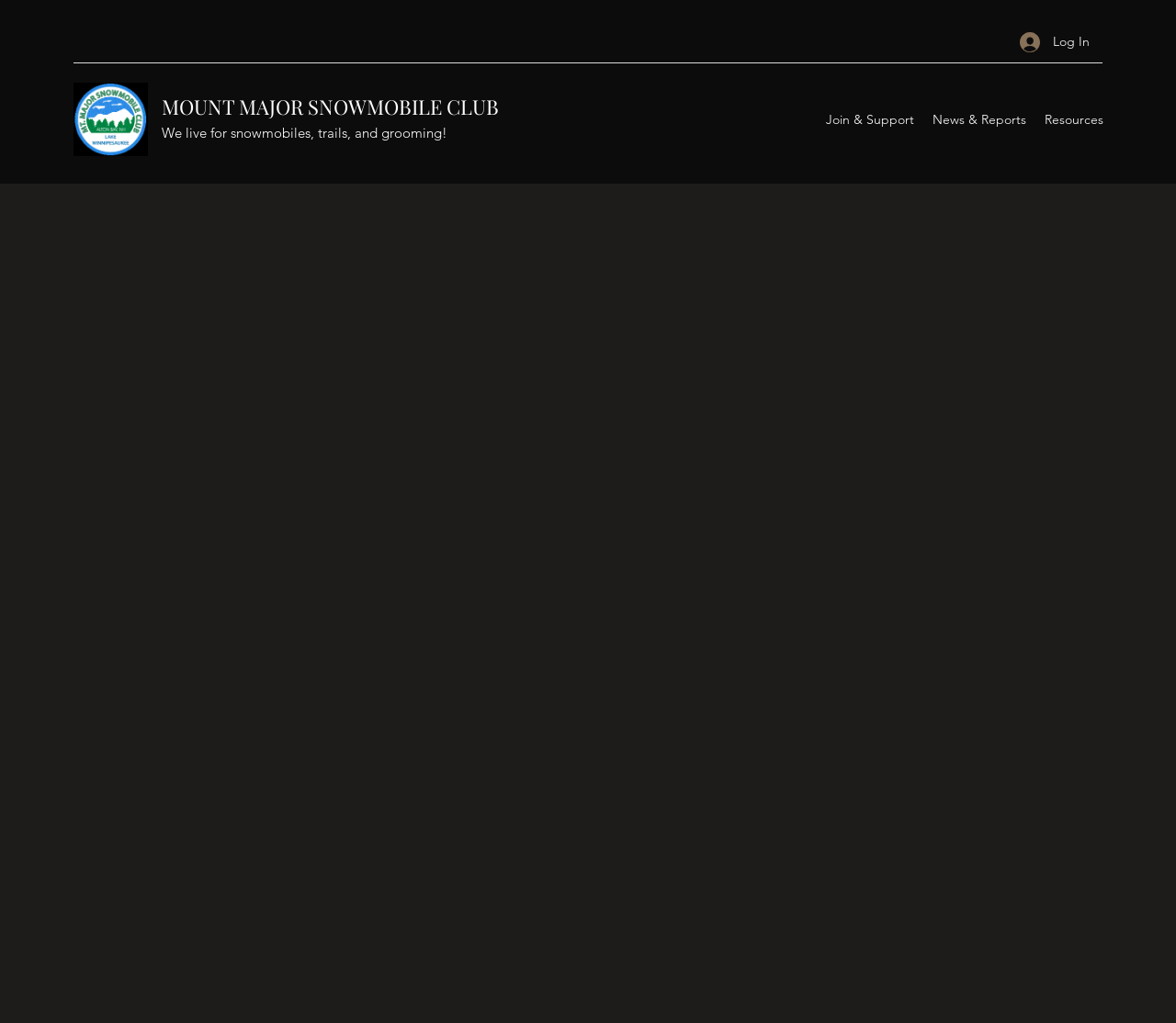Provide a single word or phrase answer to the question: 
What is the relationship between the Mount Major Snowmobile Club and neighboring clubs?

Interconnected trails